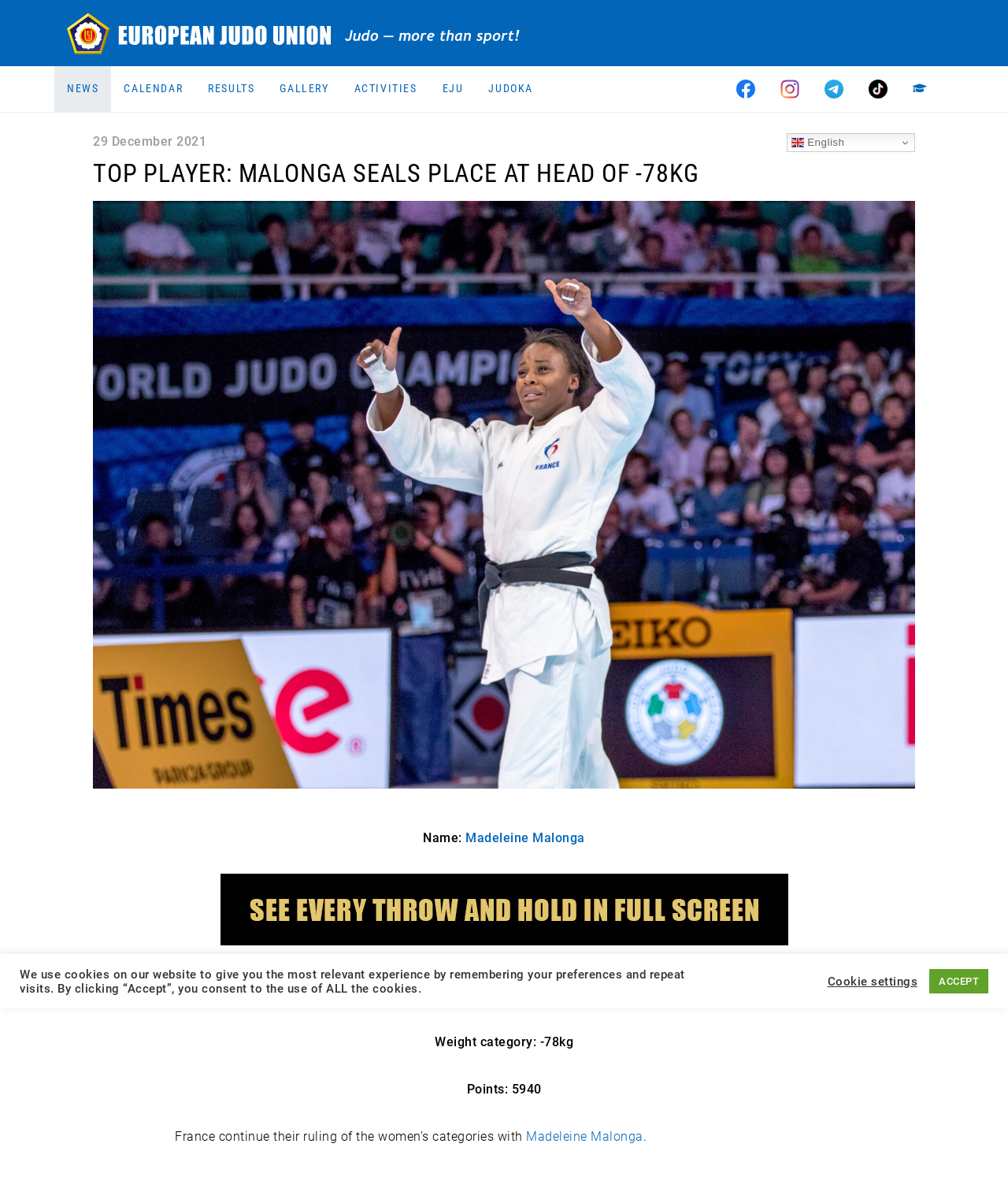Provide a short answer to the following question with just one word or phrase: How many points does the judoka have?

5940